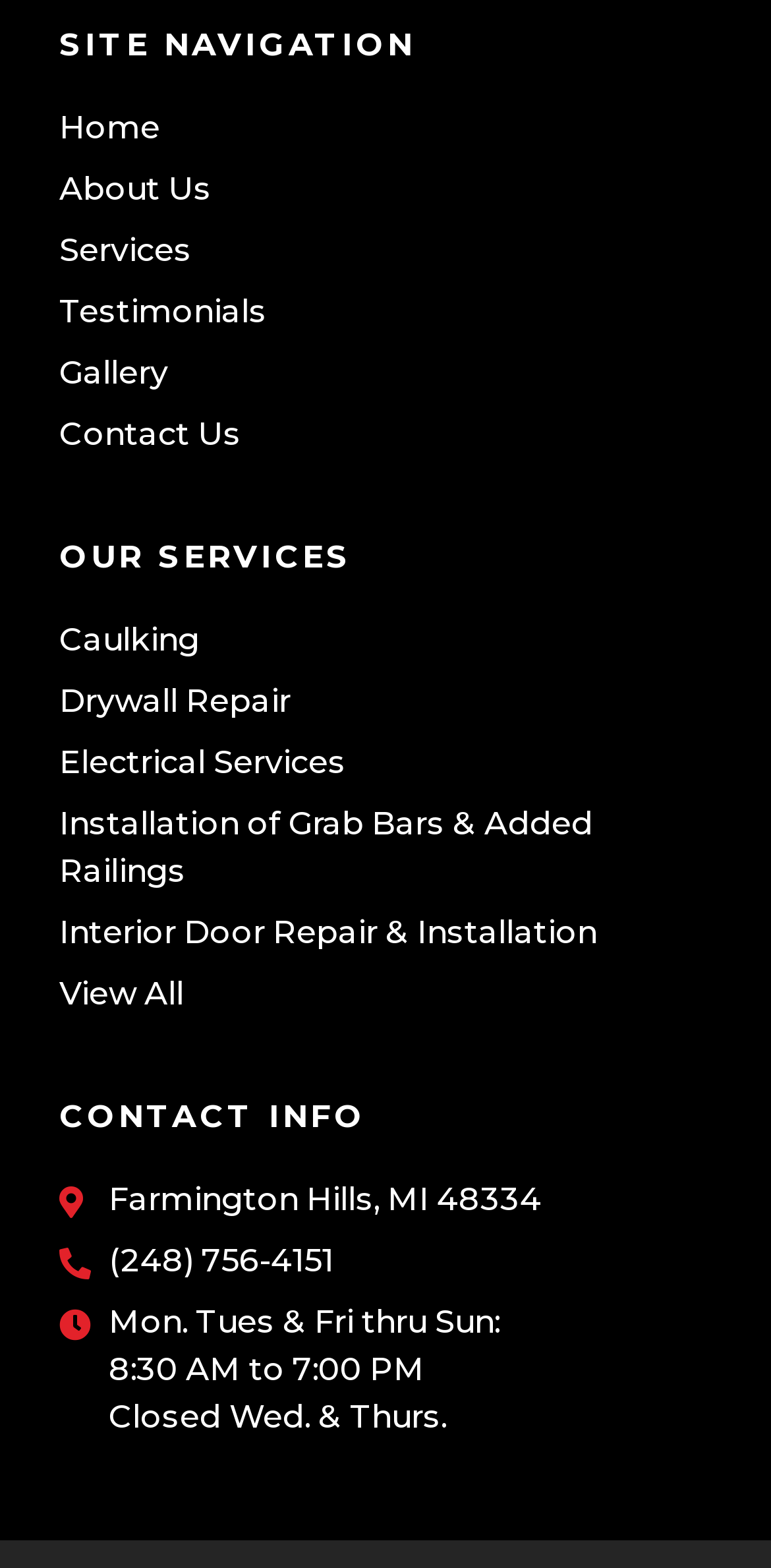Identify the bounding box coordinates of the section that should be clicked to achieve the task described: "contact us".

[0.077, 0.263, 0.923, 0.293]